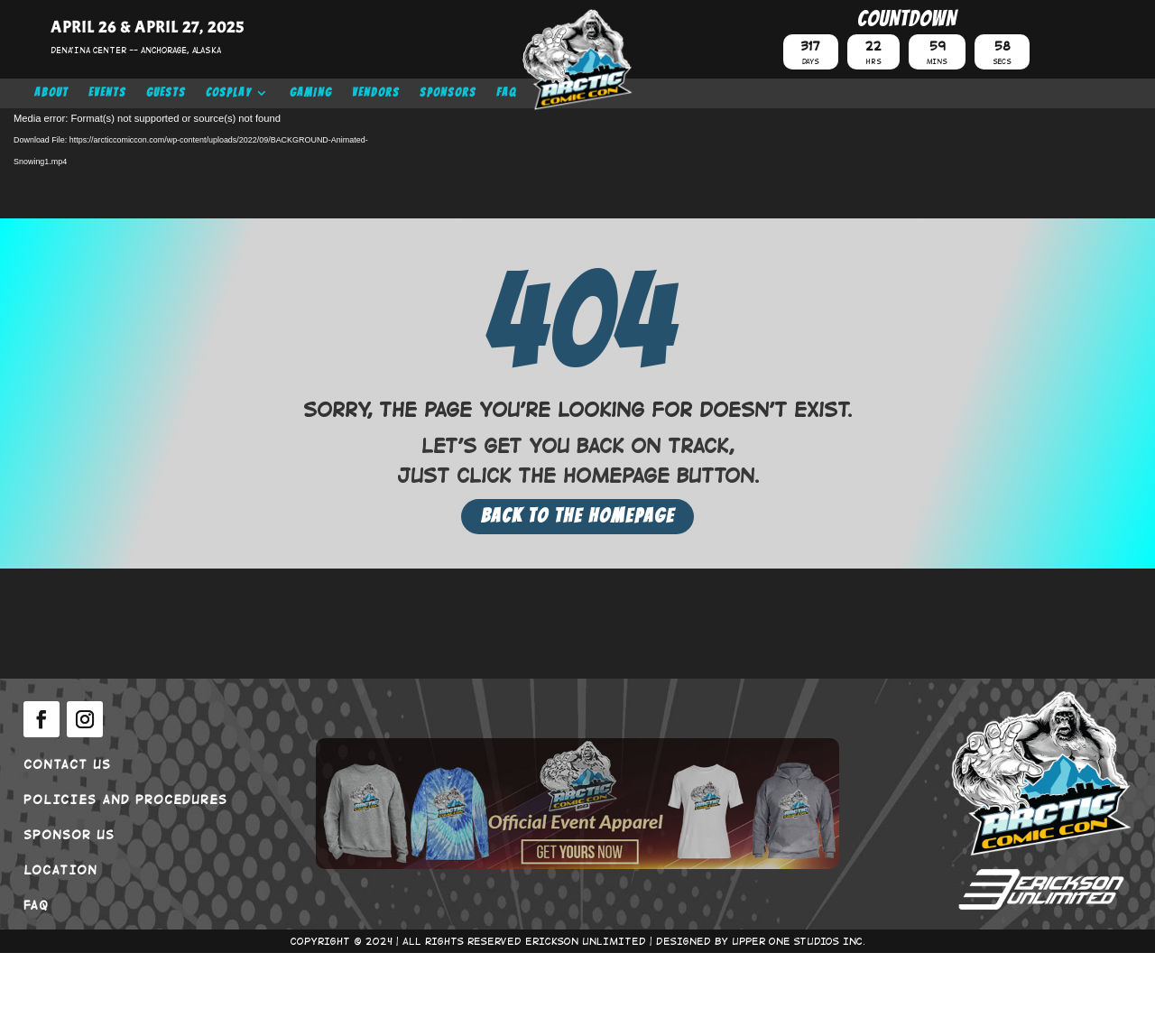What is the error message in the video player? Observe the screenshot and provide a one-word or short phrase answer.

Format(s) not supported or source(s) not found